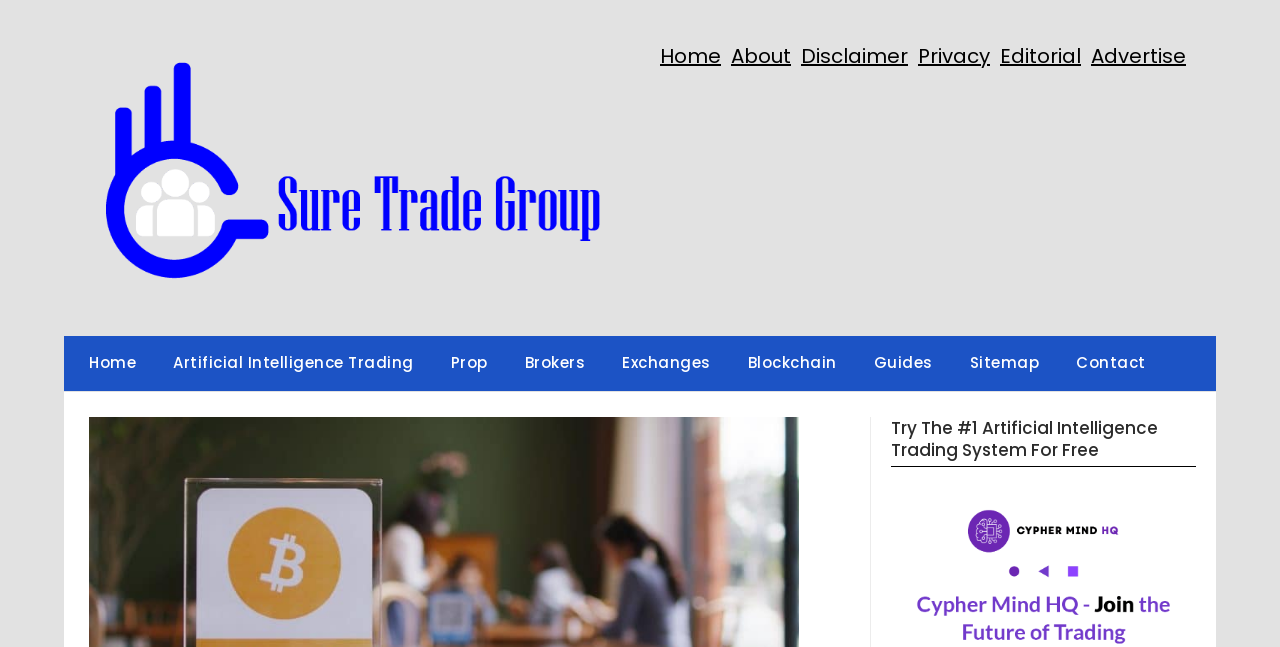Use a single word or phrase to respond to the question:
What is the first menu item?

Home